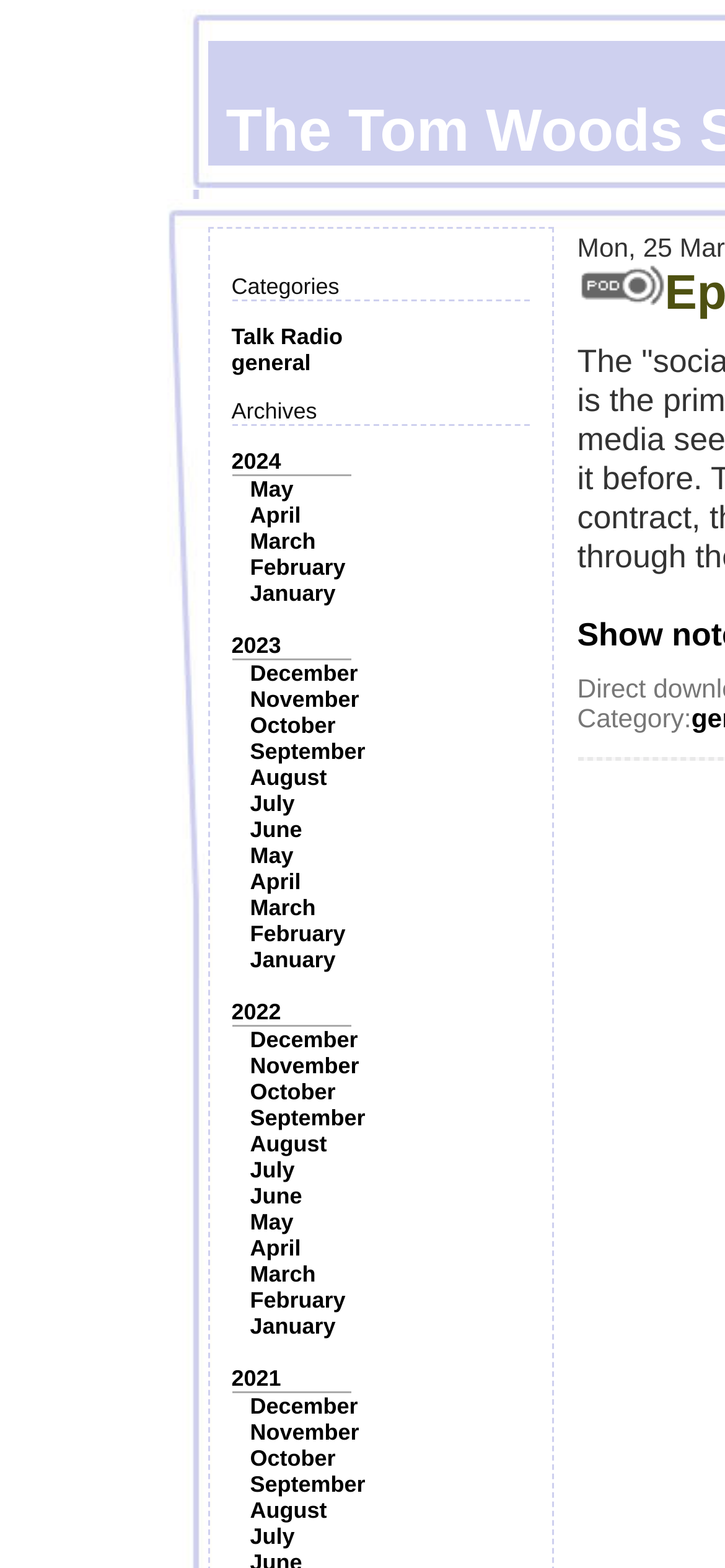Generate a thorough description of the webpage.

The webpage appears to be a podcast archive page for "The Tom Woods Show". At the top, there is a section with the title "Categories" followed by several links to categories such as "Talk Radio" and "general". Below this section, there is an "Archives" section with links to years, ranging from 2024 to 2021, and each year has links to individual months.

To the right of the "Archives" section, there is an image, which is not described. Below the image, there is a label "Category:".

The overall layout of the webpage is organized, with clear sections and links to different categories and archives. The links are densely packed, but they are organized in a logical and easy-to-follow manner.